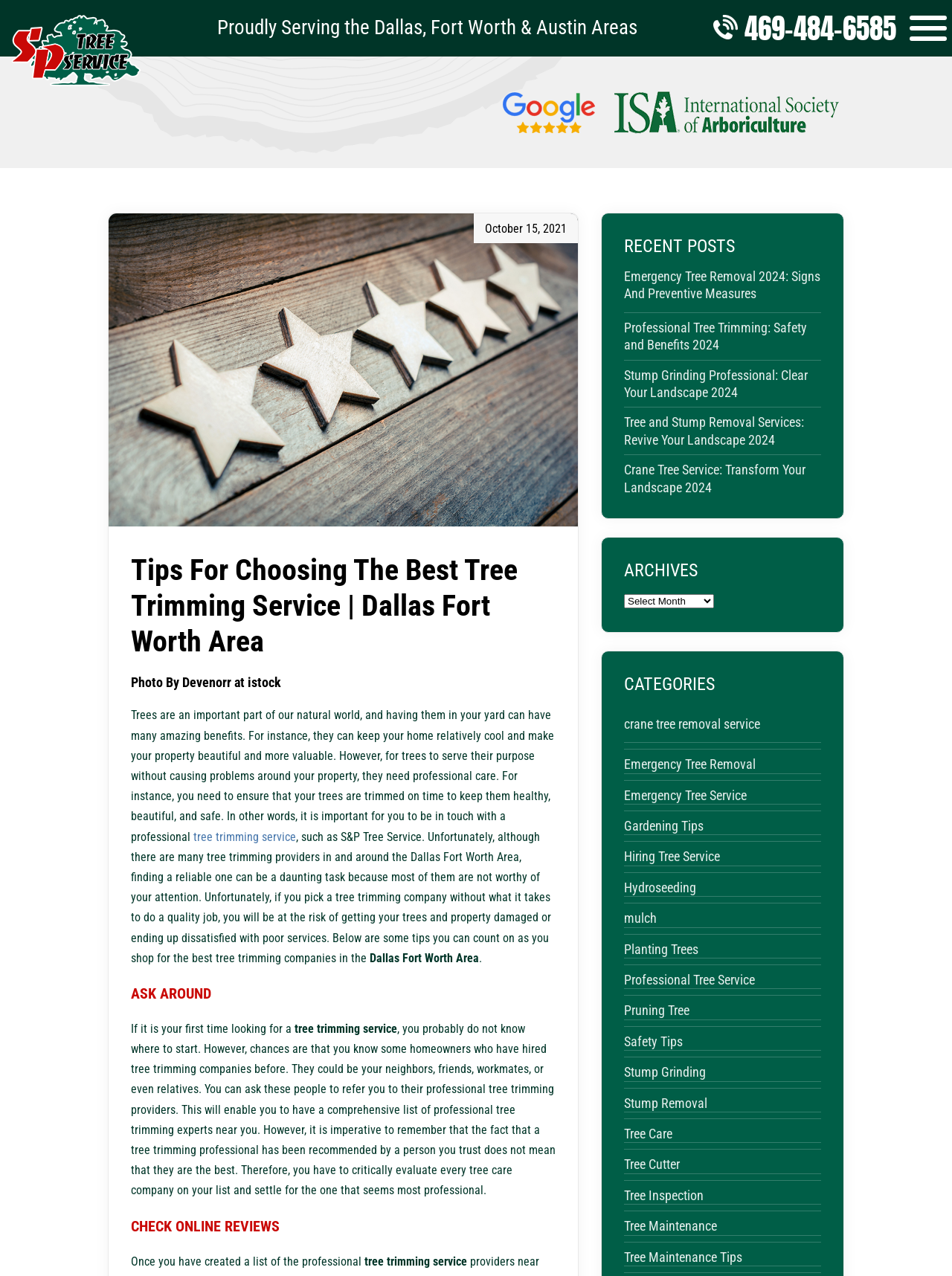Could you determine the bounding box coordinates of the clickable element to complete the instruction: "Click the 'Tree Removal Service Dallas, TX' link"? Provide the coordinates as four float numbers between 0 and 1, i.e., [left, top, right, bottom].

[0.012, 0.012, 0.148, 0.068]